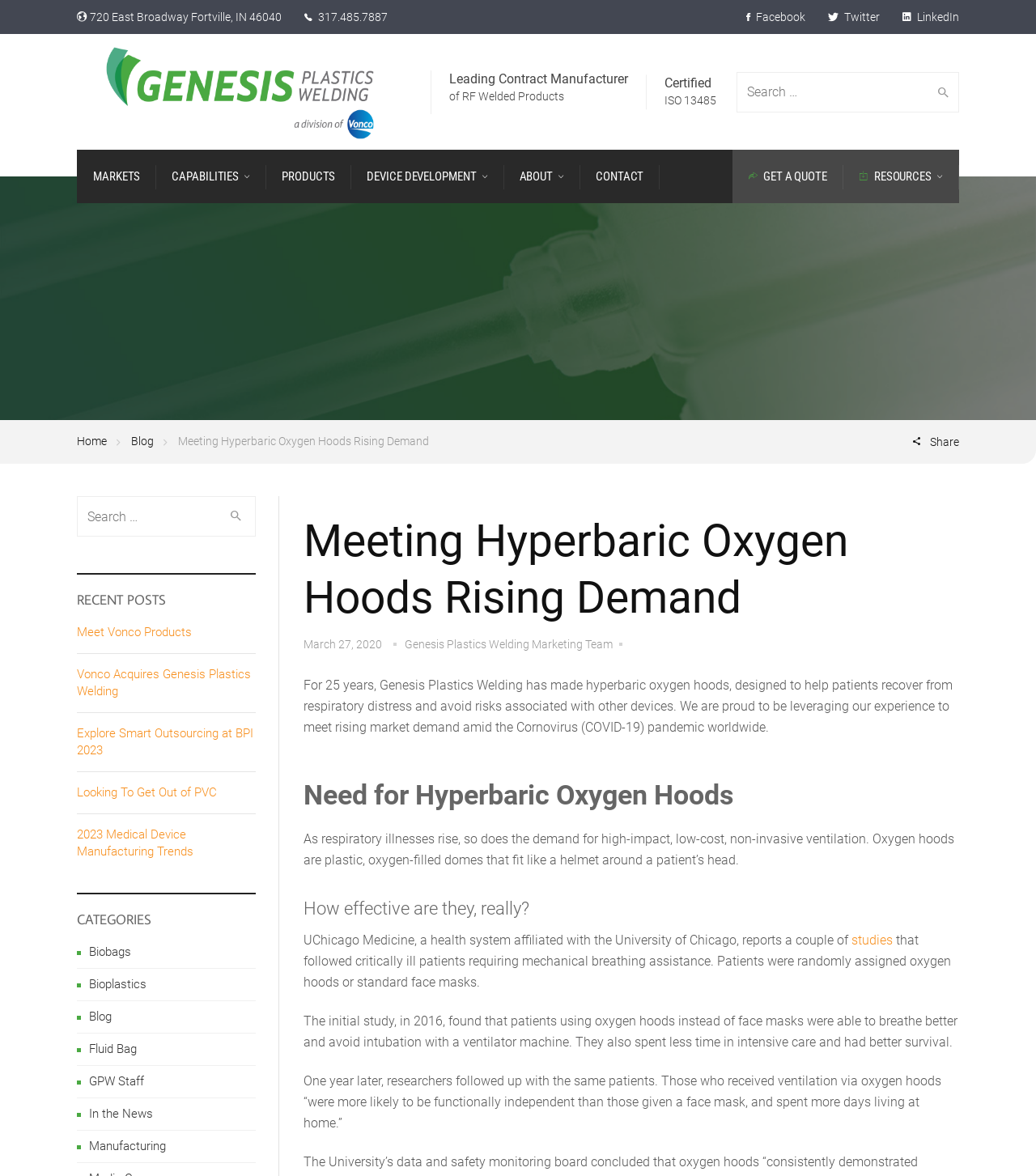Bounding box coordinates are given in the format (top-left x, top-left y, bottom-right x, bottom-right y). All values should be floating point numbers between 0 and 1. Provide the bounding box coordinate for the UI element described as: parent_node: Search for: value="Search"

[0.209, 0.422, 0.247, 0.456]